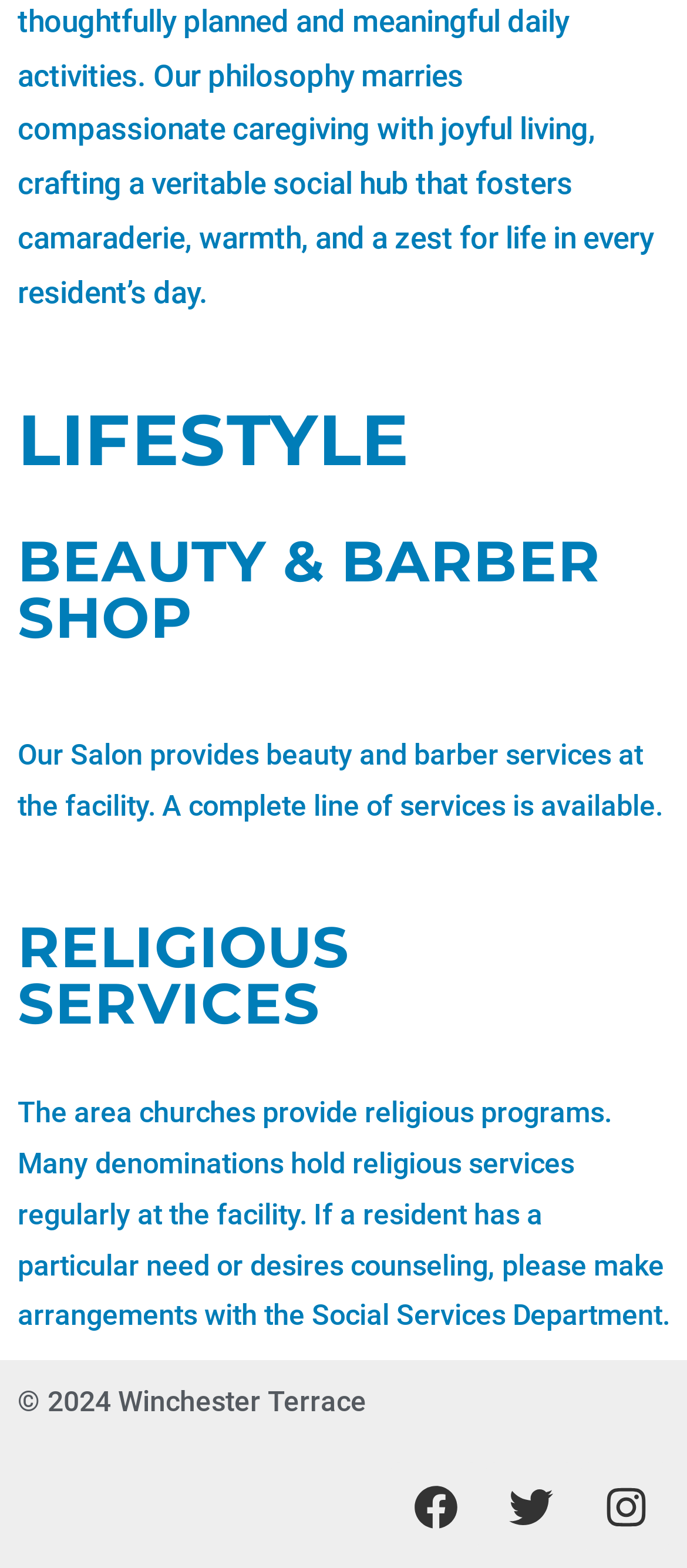What is the purpose of the Social Services Department?
We need a detailed and exhaustive answer to the question. Please elaborate.

The webpage mentions that 'If a resident has a particular need or desires counseling, please make arrangements with the Social Services Department.' This implies that the Social Services Department is responsible for providing counseling services.